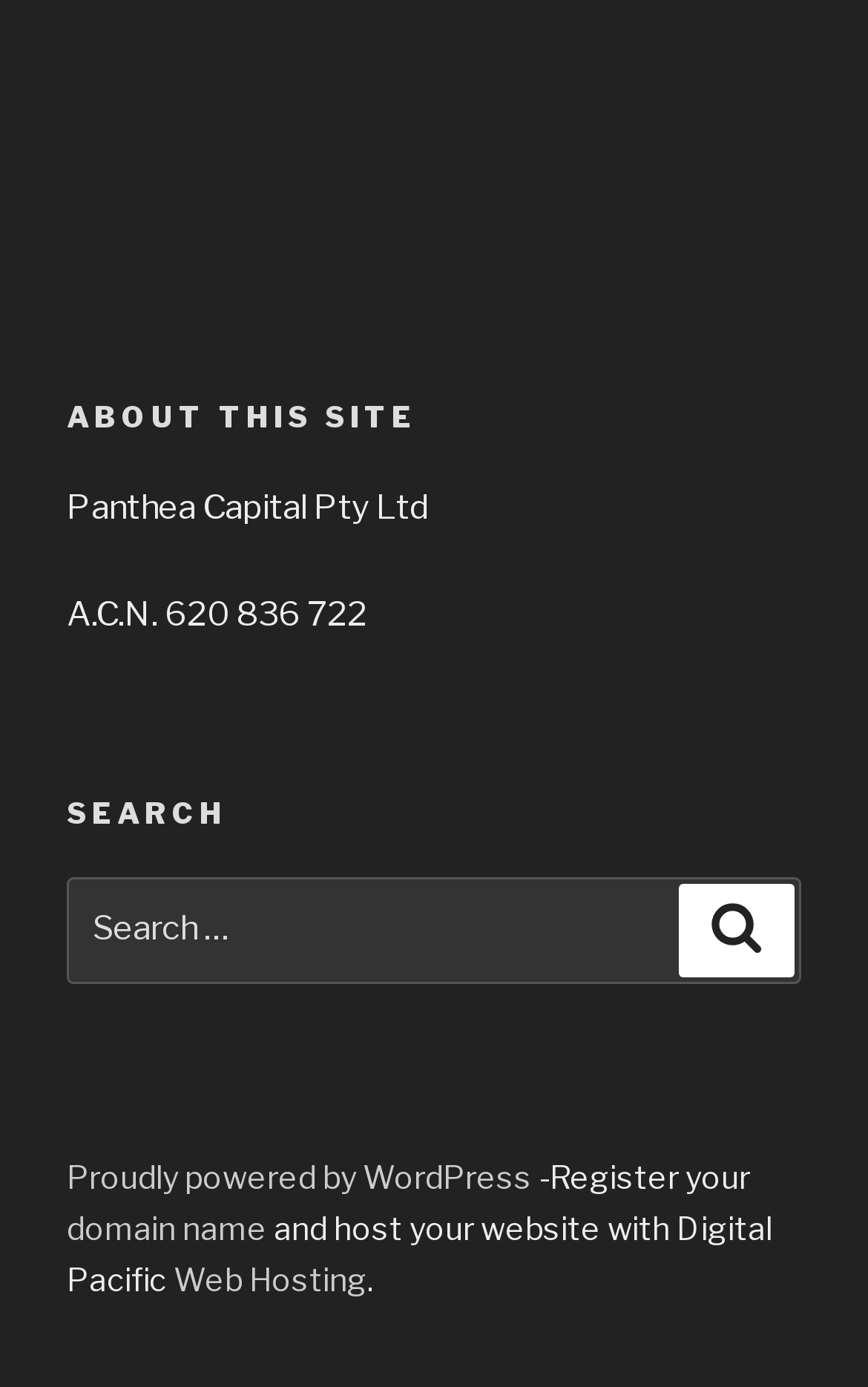What is the platform powering this website?
Observe the image and answer the question with a one-word or short phrase response.

WordPress